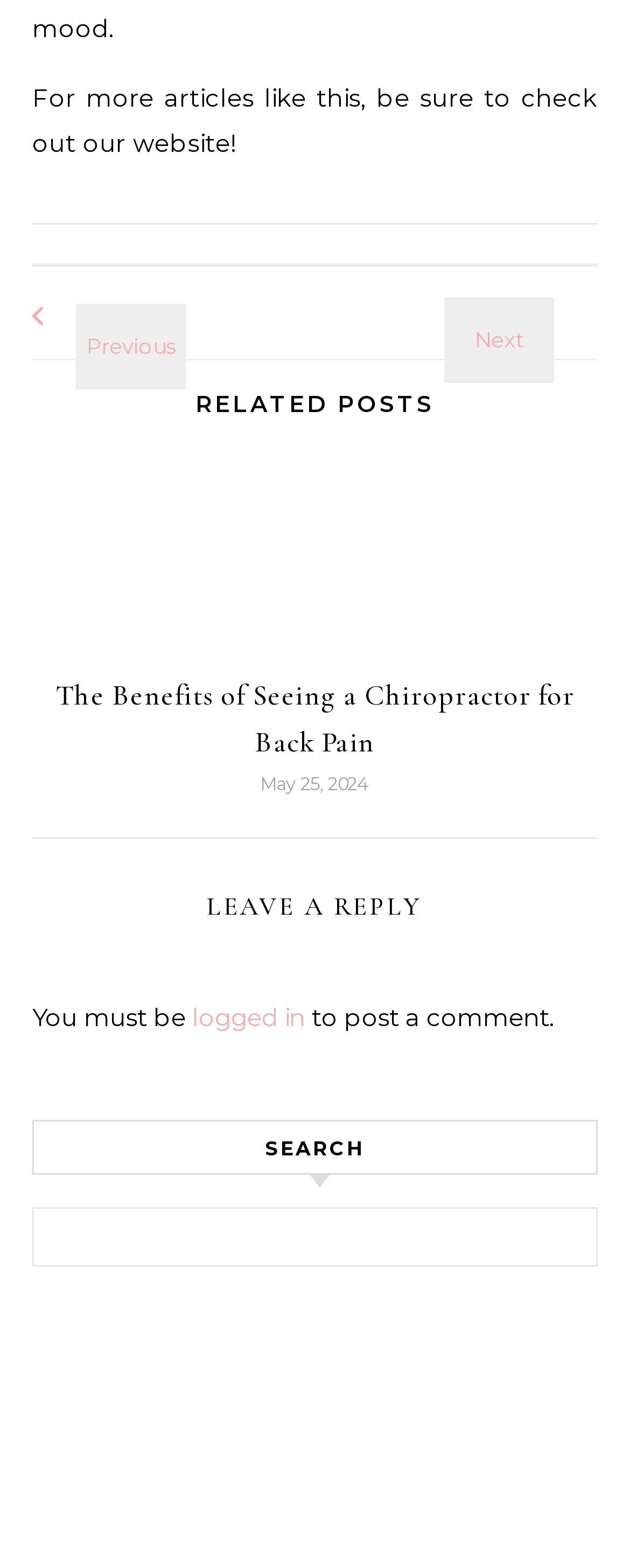Use a single word or phrase to answer this question: 
What is the title of the first related post?

Are there different size needles for Botox?